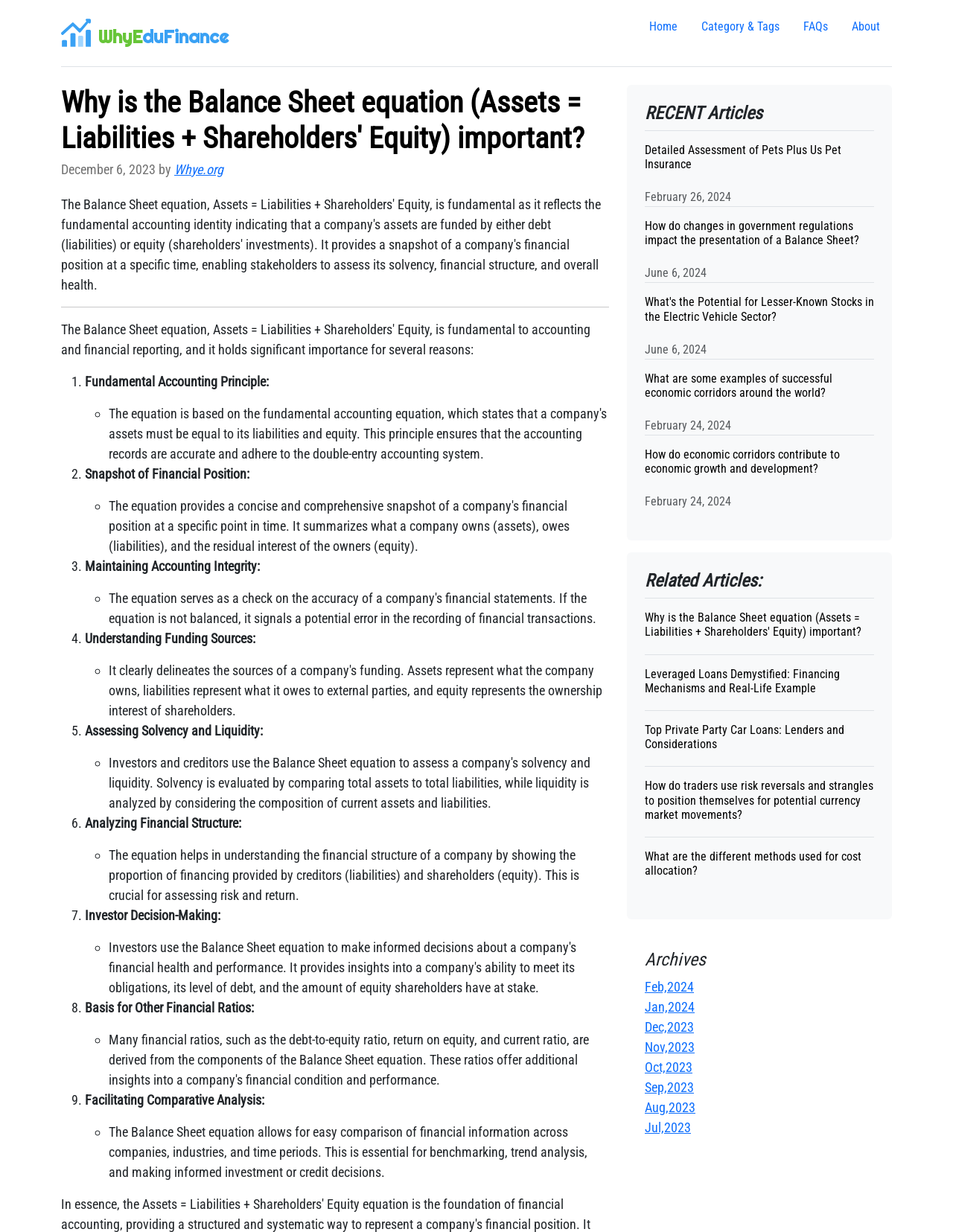Please identify the coordinates of the bounding box that should be clicked to fulfill this instruction: "Read the article 'Why is the Balance Sheet equation (Assets = Liabilities + Shareholders' Equity) important?'".

[0.677, 0.485, 0.917, 0.528]